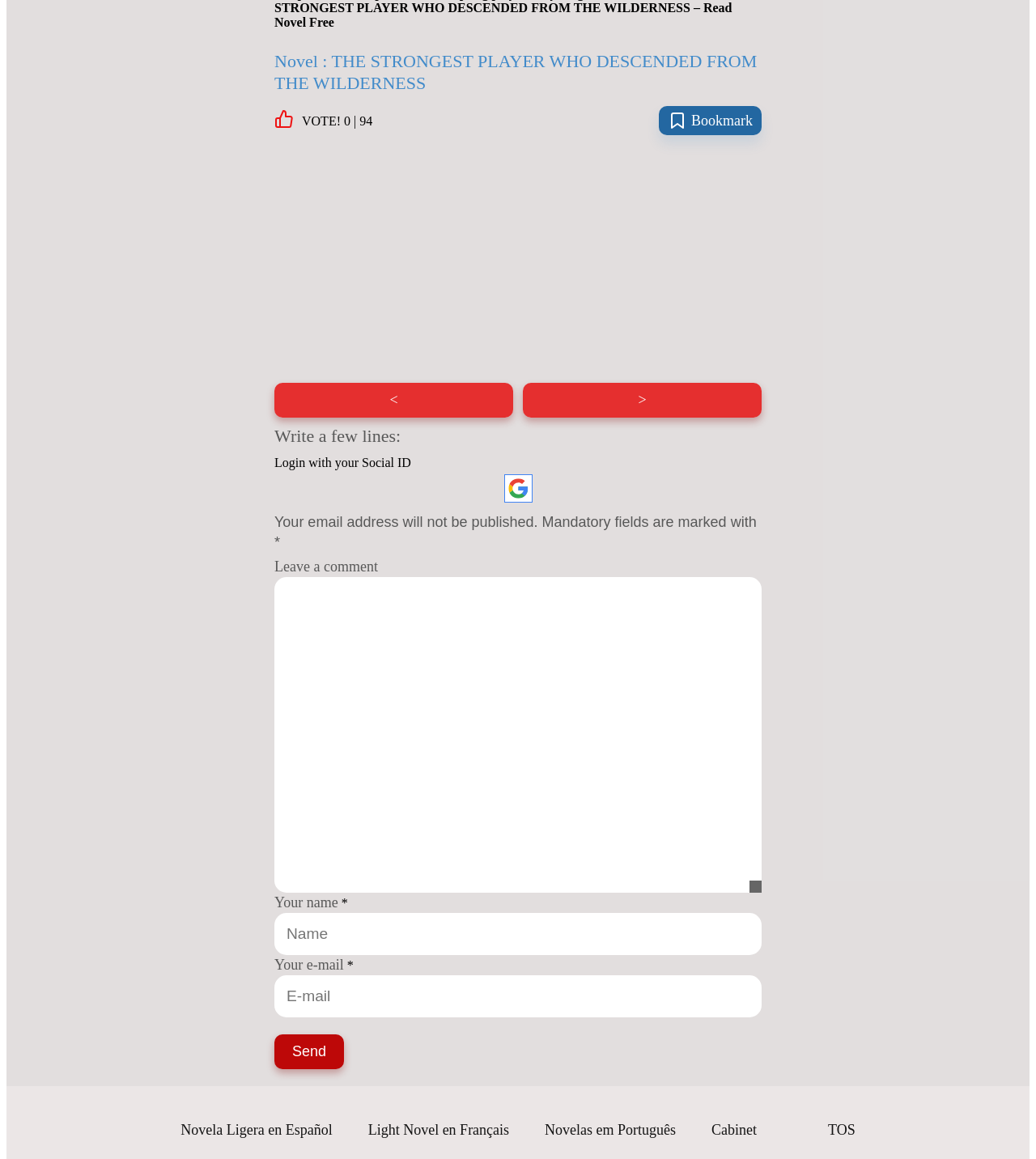What is the name of the novel?
Please answer the question with a detailed response using the information from the screenshot.

The question asks for the name of the novel, which can be found in the heading element with the text 'Novel : THE STRONGEST PLAYER WHO DESCENDED FROM THE WILDERNESS' at the top of the webpage.